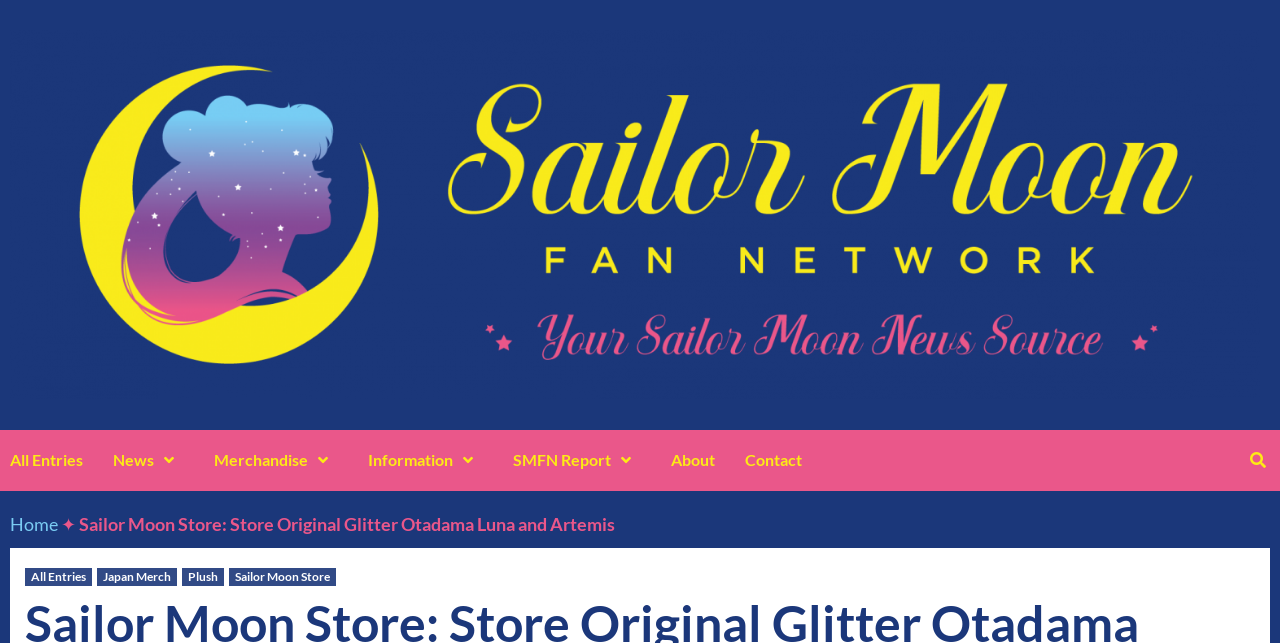Locate the bounding box coordinates of the element I should click to achieve the following instruction: "go to all entries".

[0.008, 0.669, 0.088, 0.764]